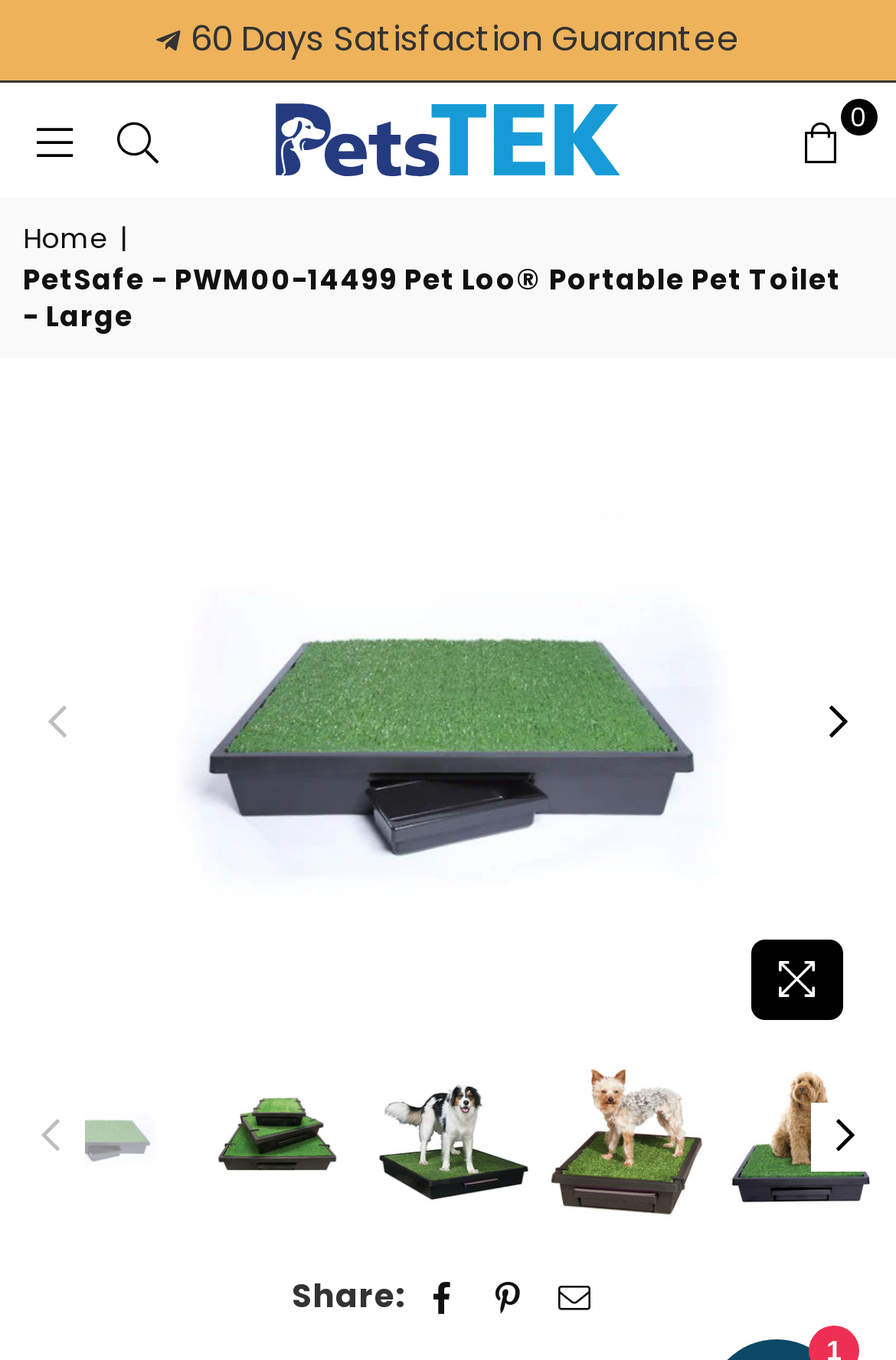Produce a meticulous description of the webpage.

This webpage is about the PetSafe Pet Loo Portable Pet Toilet, specifically the Large size. At the top, there is a satisfaction guarantee statement, "60 Days Satisfaction Guarantee", accompanied by three links, one of which is the PETSTEK logo. Below this, there is a navigation bar with breadcrumbs, showing the path "Home" to the current page.

The main content area features a large image of the Pet Loo Portable Pet Toilet, taking up most of the width. Above the image, there are buttons to navigate through product images, with a "Previous" button on the left and a "Next" button on the right. Both buttons are repeated at the bottom of the image.

On the right side of the image, there are five links, likely representing different product reviews or ratings. Below the image, there is a "Share:" section with links to share the product on Facebook, Pinterest, and other platforms.

At the very bottom of the page, there are two more navigation buttons, "Previous" and "Next", which are likely for navigating through product pages.